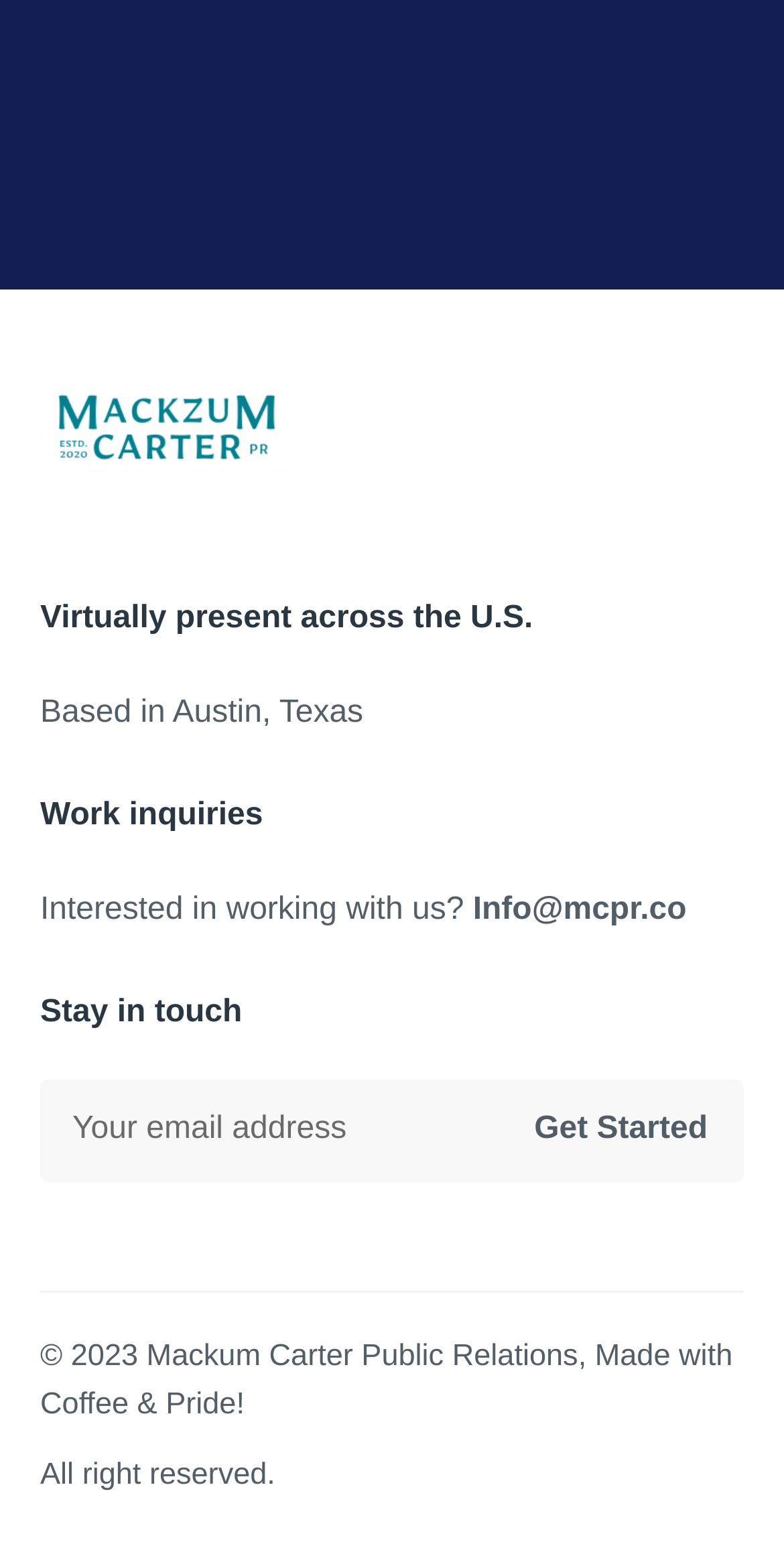What is the year of copyright?
Look at the image and answer the question using a single word or phrase.

2023